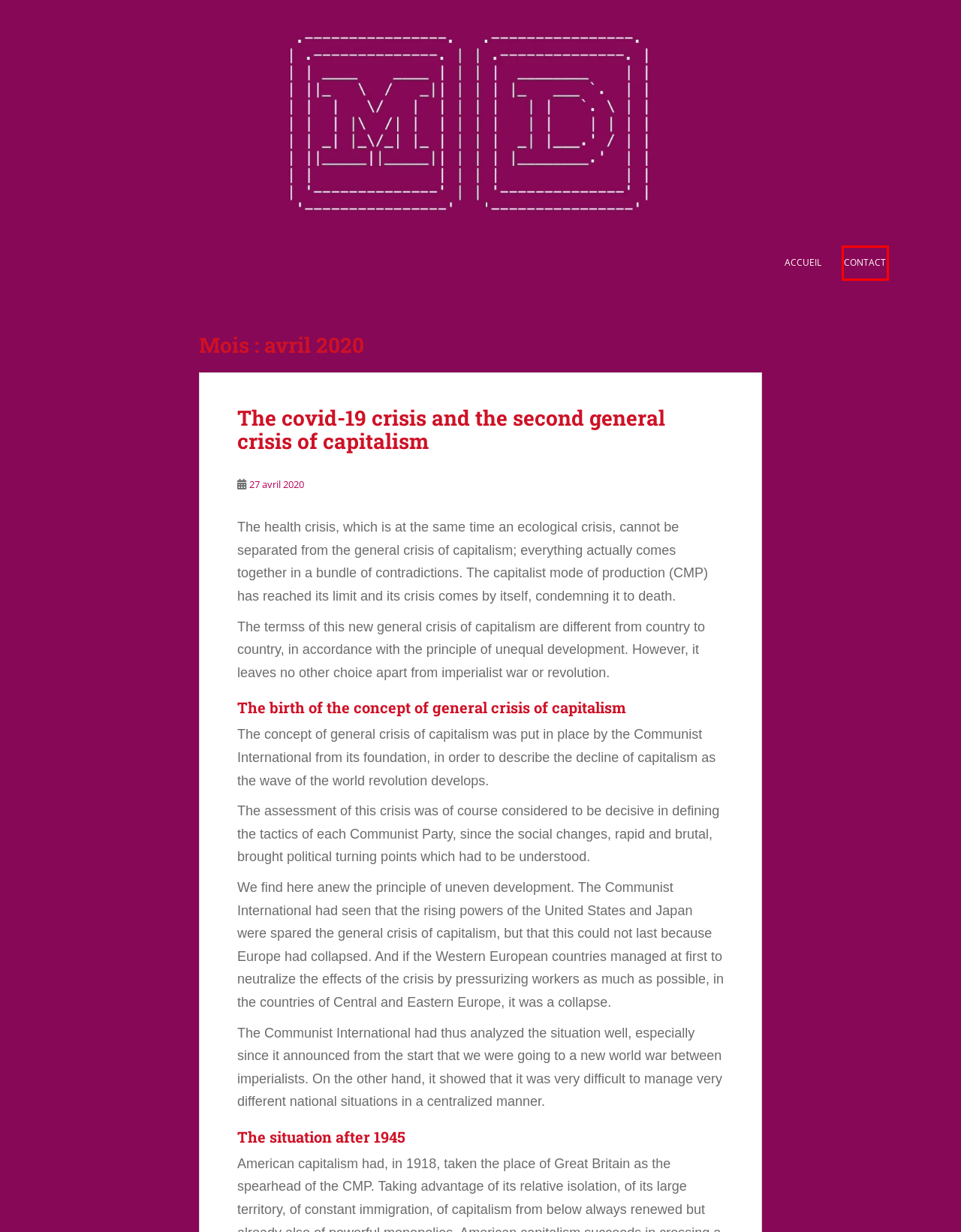You are provided with a screenshot of a webpage highlighting a UI element with a red bounding box. Choose the most suitable webpage description that matches the new page after clicking the element in the bounding box. Here are the candidates:
A. Revue Communisme / Review Communism
B. Blog Tool, Publishing Platform, and CMS – WordPress.org
C. La crise du covid-19 et la seconde crise générale du capitalisme
D. Contact
E. La phénoménologie comme dépassement subjectiviste de Descartes
F. Le matérialisme dialectique  et les virus
G. The covid-19 crisis and the second general crisis of capitalism
H. avril 2020 – Page 2

D